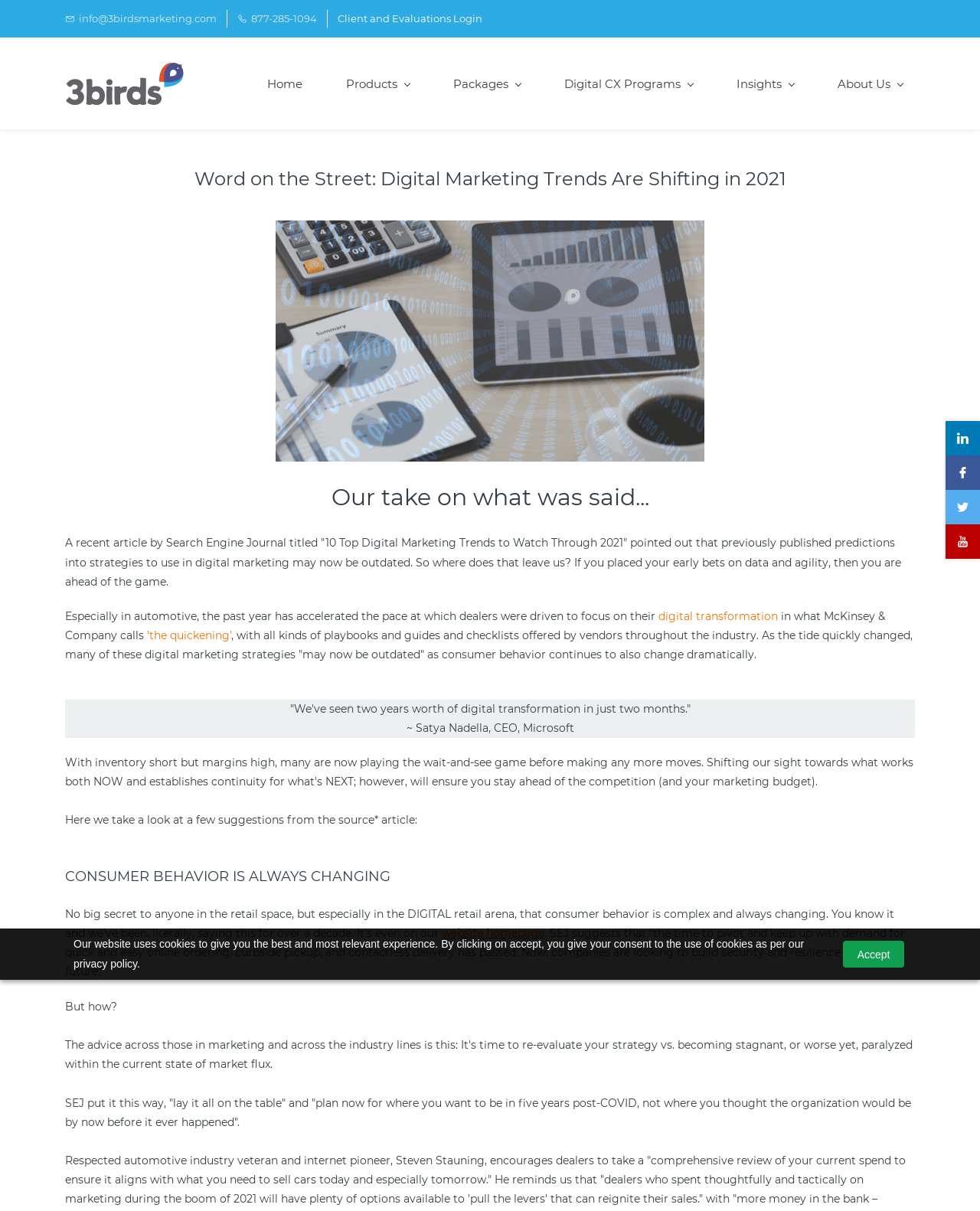What is the company name?
Using the image as a reference, give a one-word or short phrase answer.

3 BIRDS